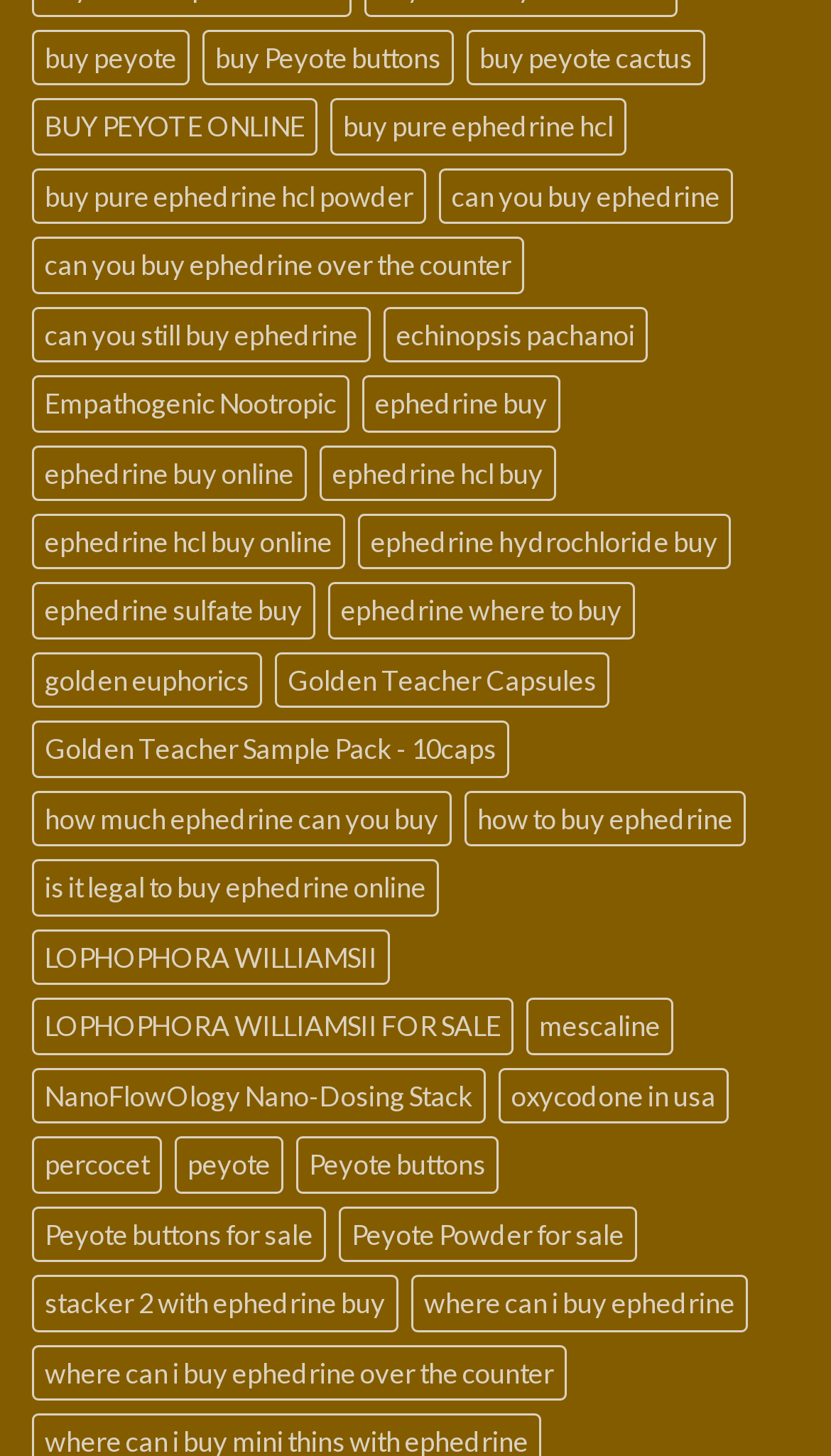Find the bounding box coordinates of the clickable element required to execute the following instruction: "check out peyote buttons for sale". Provide the coordinates as four float numbers between 0 and 1, i.e., [left, top, right, bottom].

[0.356, 0.781, 0.6, 0.819]